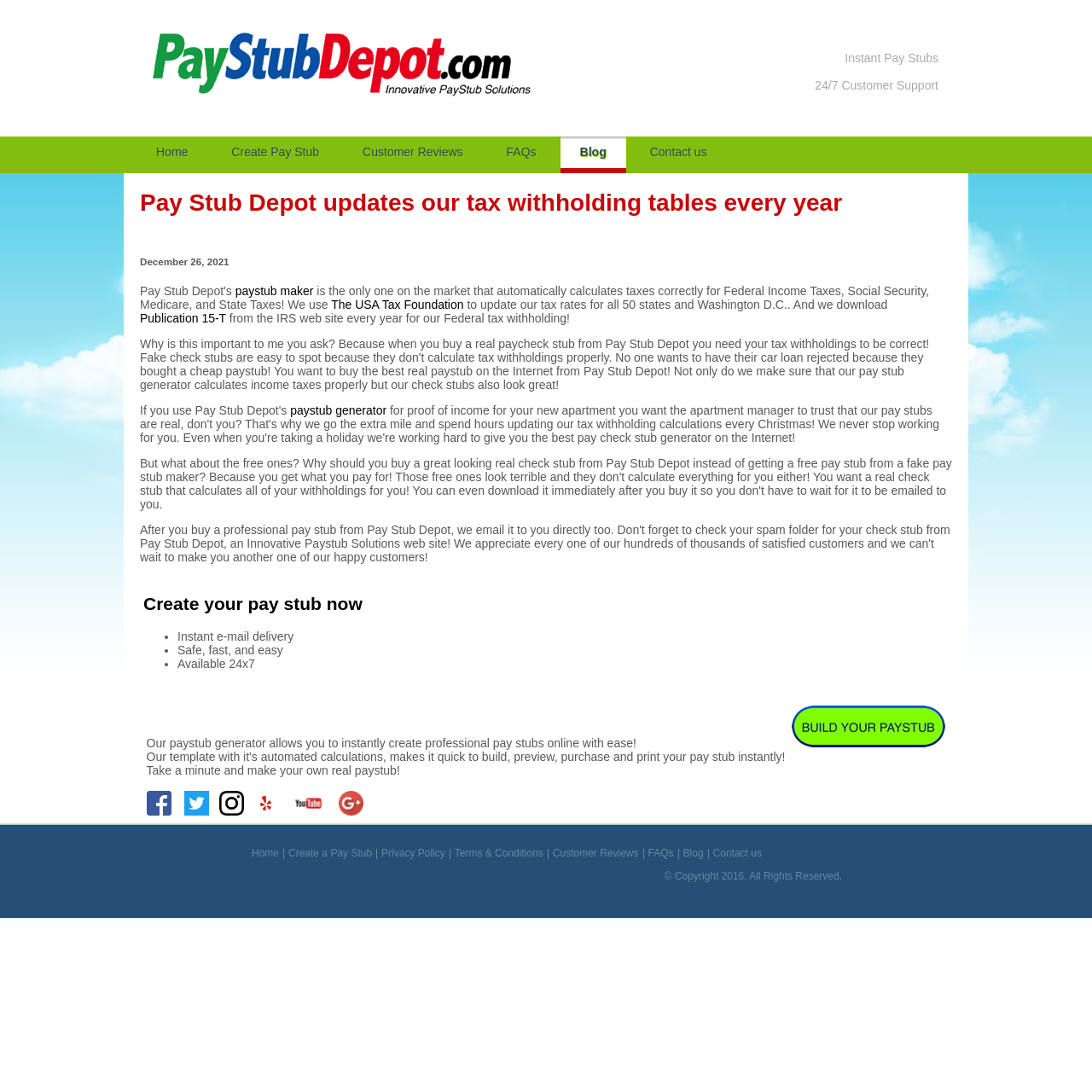Answer the following inquiry with a single word or phrase:
Can I download my pay stub immediately after purchase?

Yes